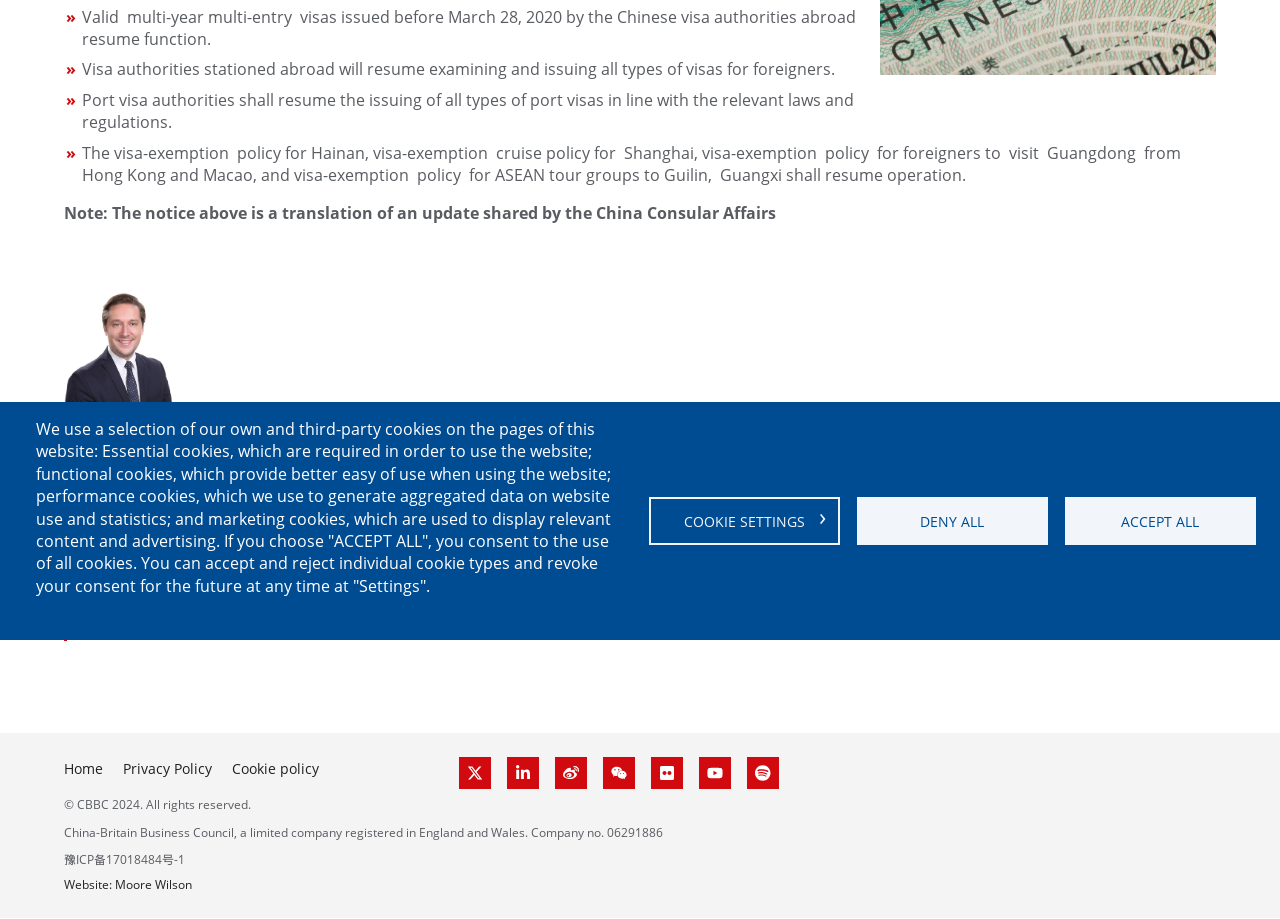From the screenshot, find the bounding box of the UI element matching this description: "Website: Moore Wilson". Supply the bounding box coordinates in the form [left, top, right, bottom], each a float between 0 and 1.

[0.05, 0.954, 0.15, 0.972]